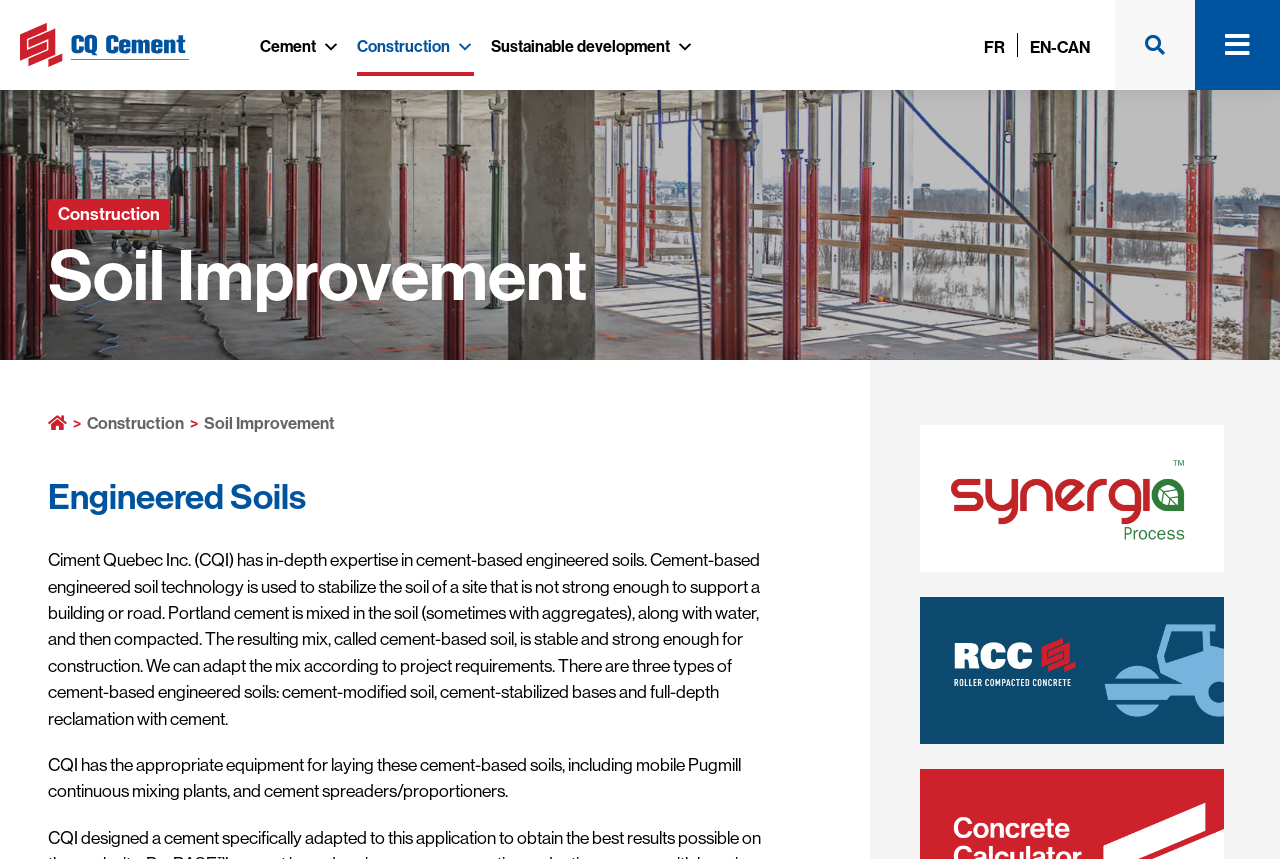Please mark the bounding box coordinates of the area that should be clicked to carry out the instruction: "Read about Engineered Soils".

[0.038, 0.553, 0.61, 0.602]